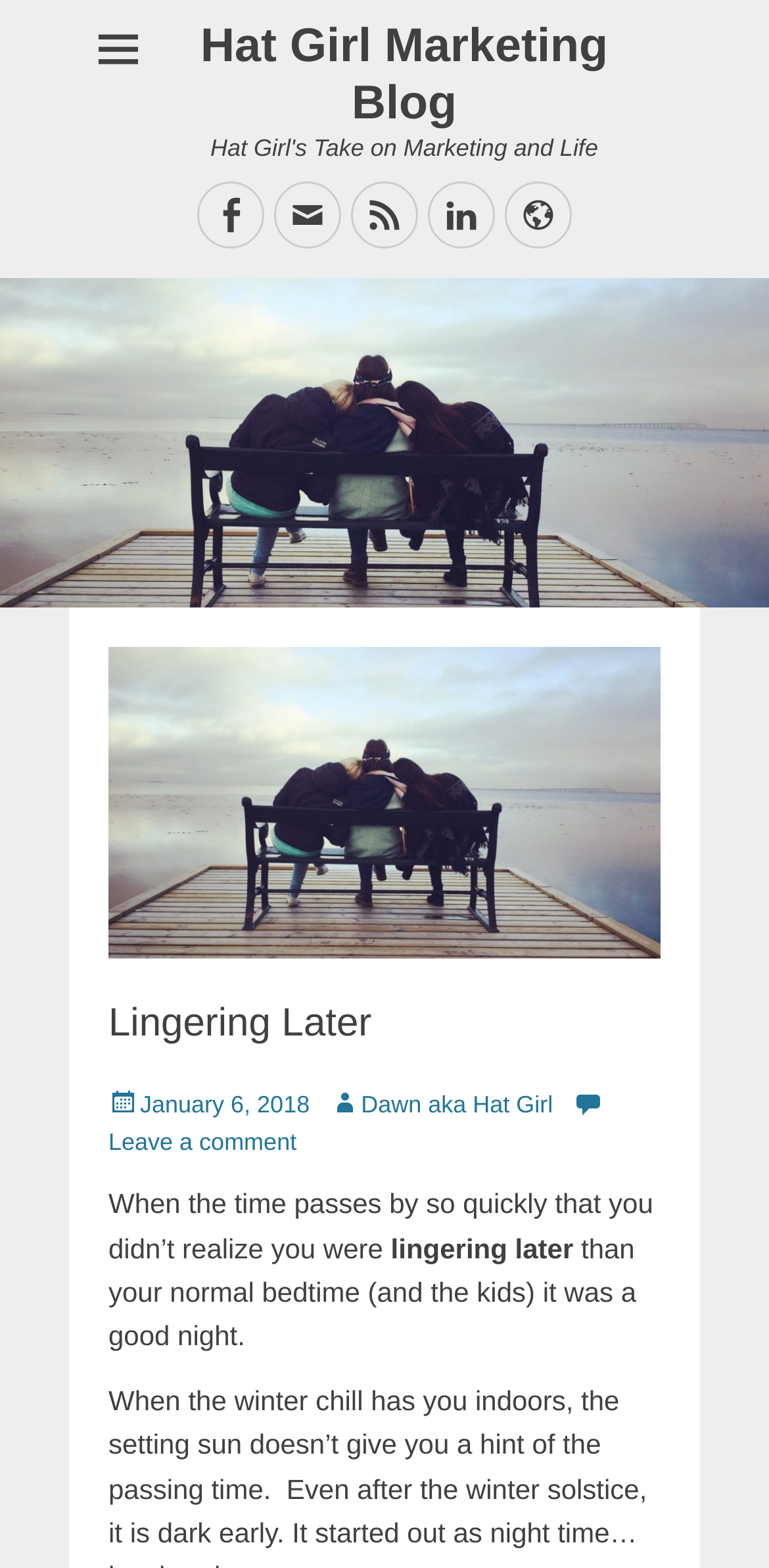When was the latest article posted?
Answer the question with as much detail as possible.

The date of the latest article can be found in the link element with the text 'January 6, 2018' which is located in the main content section of the webpage, below the title of the article.